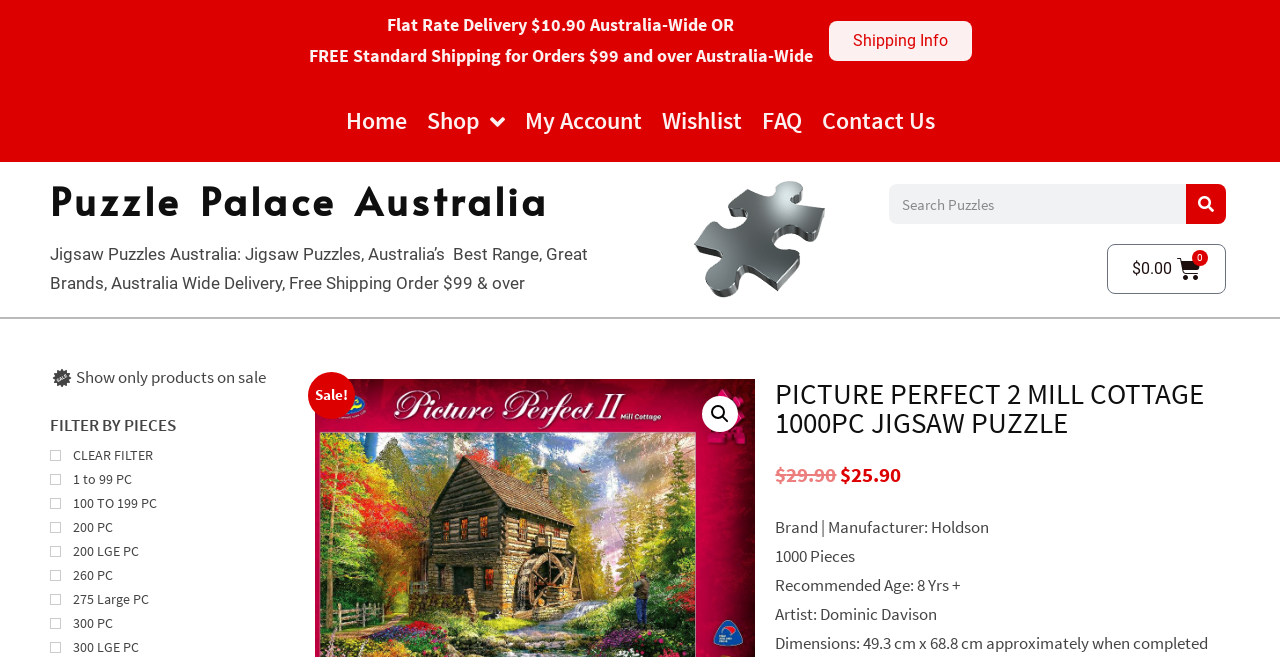Create an elaborate caption that covers all aspects of the webpage.

This webpage appears to be a product page for a jigsaw puzzle, specifically the "Picture Perfect II - Mill Cottage 1000 Piece" puzzle. 

At the top of the page, there are several links for navigation, including "Home", "Shop", "My Account", "Wishlist", "FAQ", and "Contact Us". Below these links, there is a banner with information about shipping, including a flat rate delivery option and free standard shipping for orders over $99.

On the left side of the page, there is a link to "Puzzle Palace Australia" and a brief description of the website, which sells jigsaw puzzles with a wide range of brands and offers Australia-wide delivery.

In the center of the page, there is a search bar with a search button, allowing users to search for specific products. Next to the search bar, there is a link to the user's cart, which currently has a total of $0.00.

Below the search bar, there is a checkbox to filter products by sale items, followed by a heading that says "FILTER BY PIECES". 

The main product information is displayed below, with a heading that reads "PICTURE PERFECT 2 MILL COTTAGE 1000PC JIGSAW PUZZLE". This is followed by several lines of text that provide details about the product, including the brand, number of pieces, recommended age, artist, and dimensions.